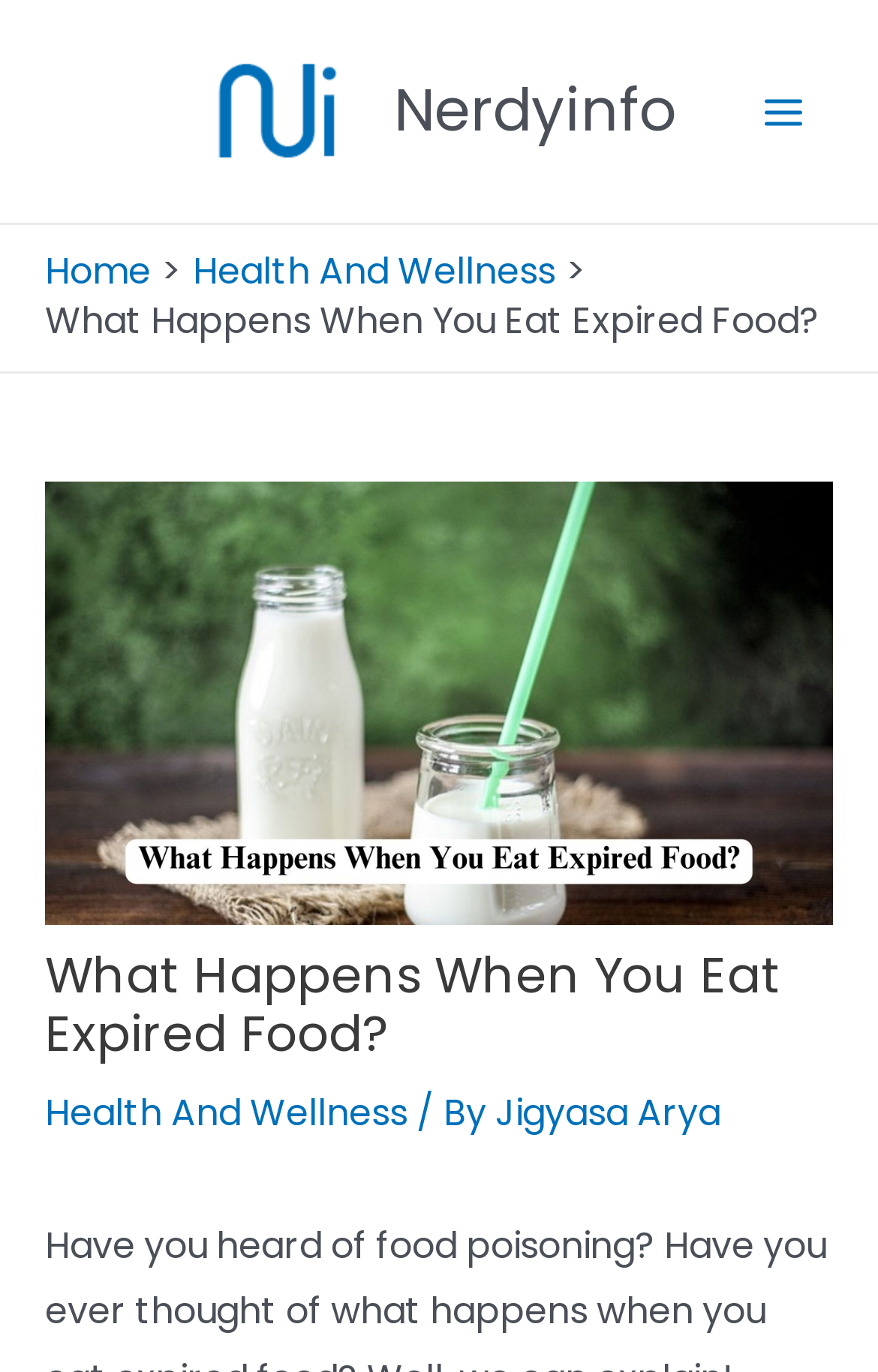What is the name of the website?
Examine the image closely and answer the question with as much detail as possible.

The name of the website can be found in the top-left corner of the webpage, where it says 'Nerdyinfo' in a link format.